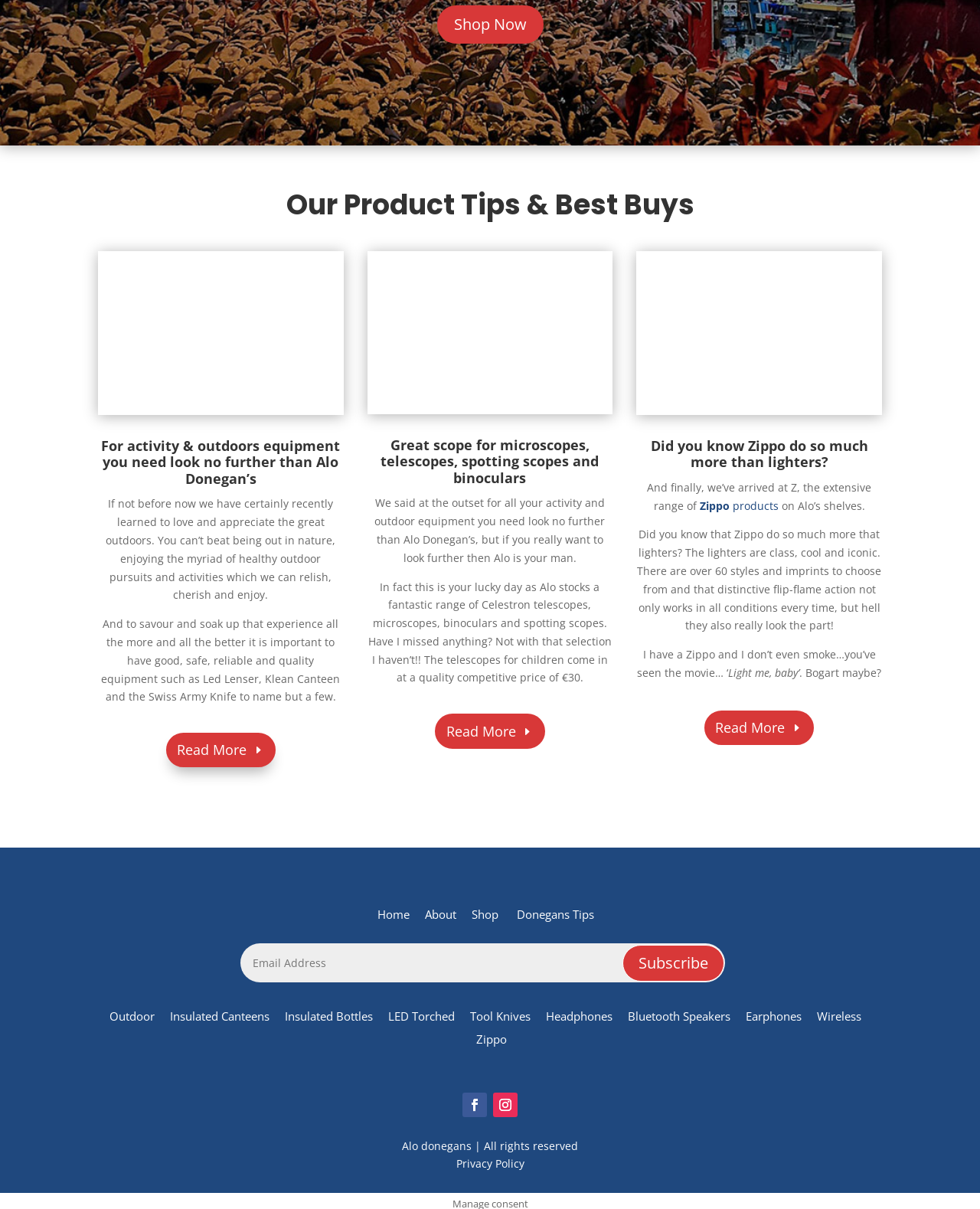Respond to the following query with just one word or a short phrase: 
How many categories of products are listed at the bottom of the webpage?

10